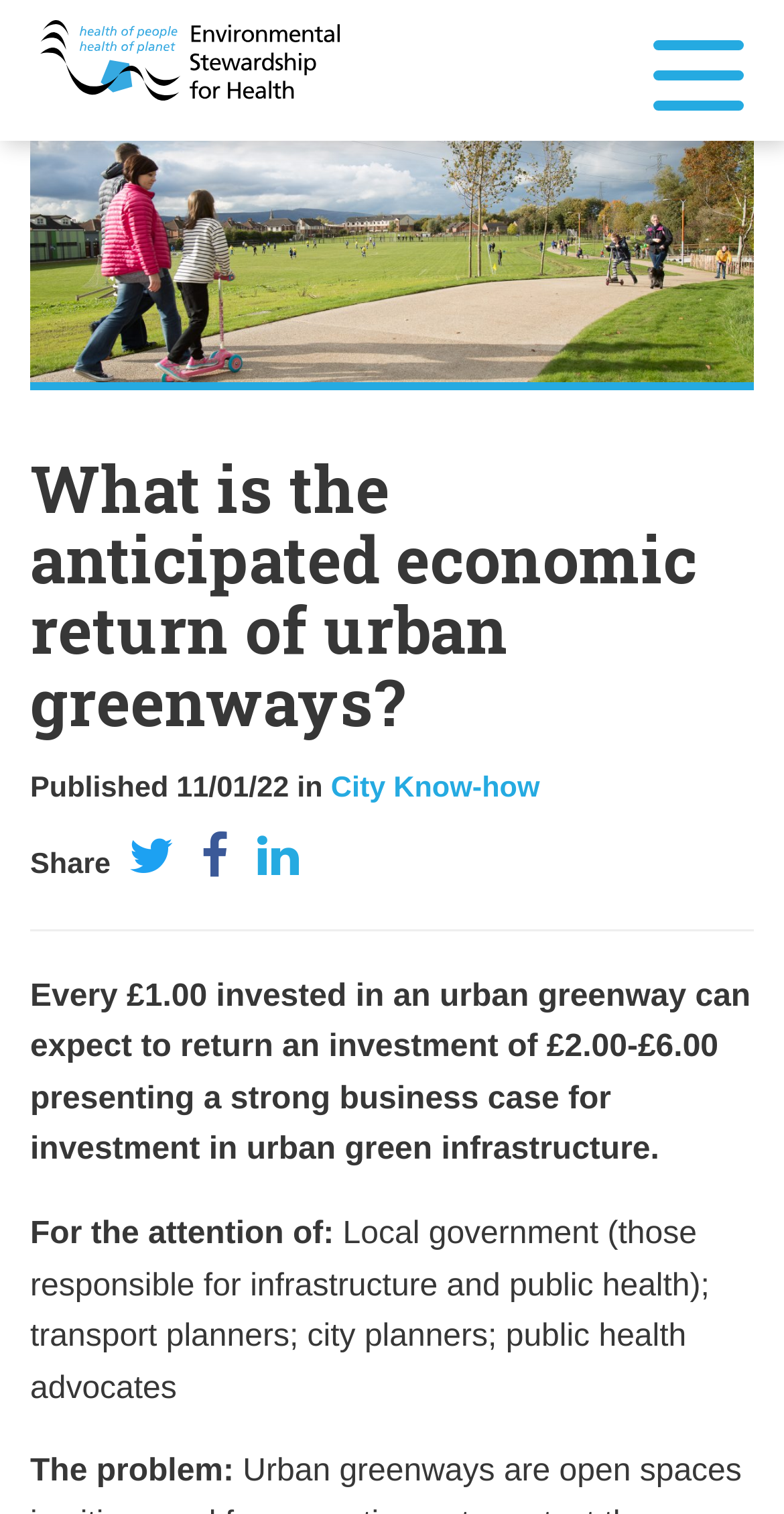Respond to the following question using a concise word or phrase: 
How many social media sharing options are available?

3